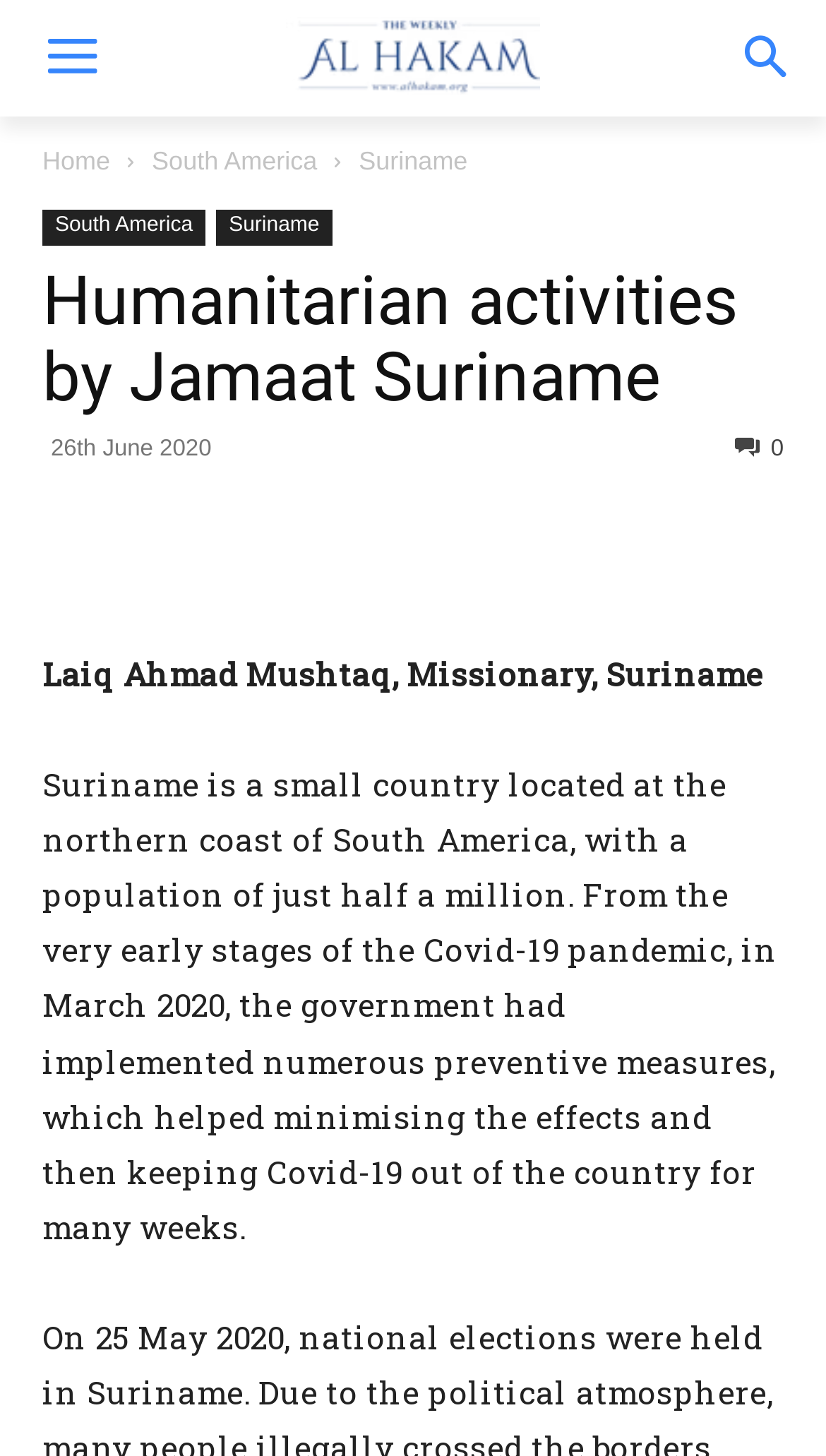What is the country mentioned in the webpage?
Answer with a single word or short phrase according to what you see in the image.

Suriname